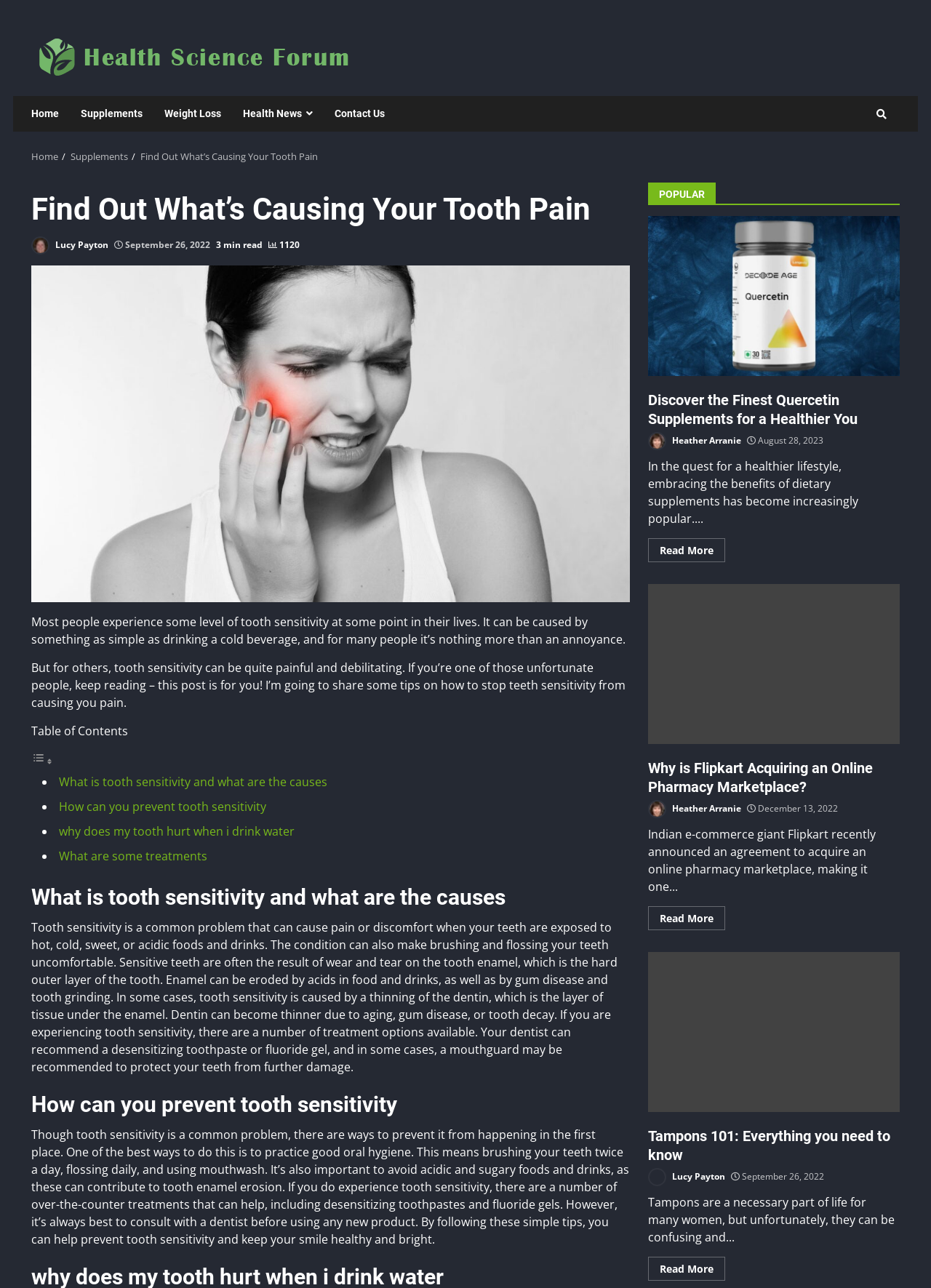Identify and provide the text content of the webpage's primary headline.

Find Out What’s Causing Your Tooth Pain